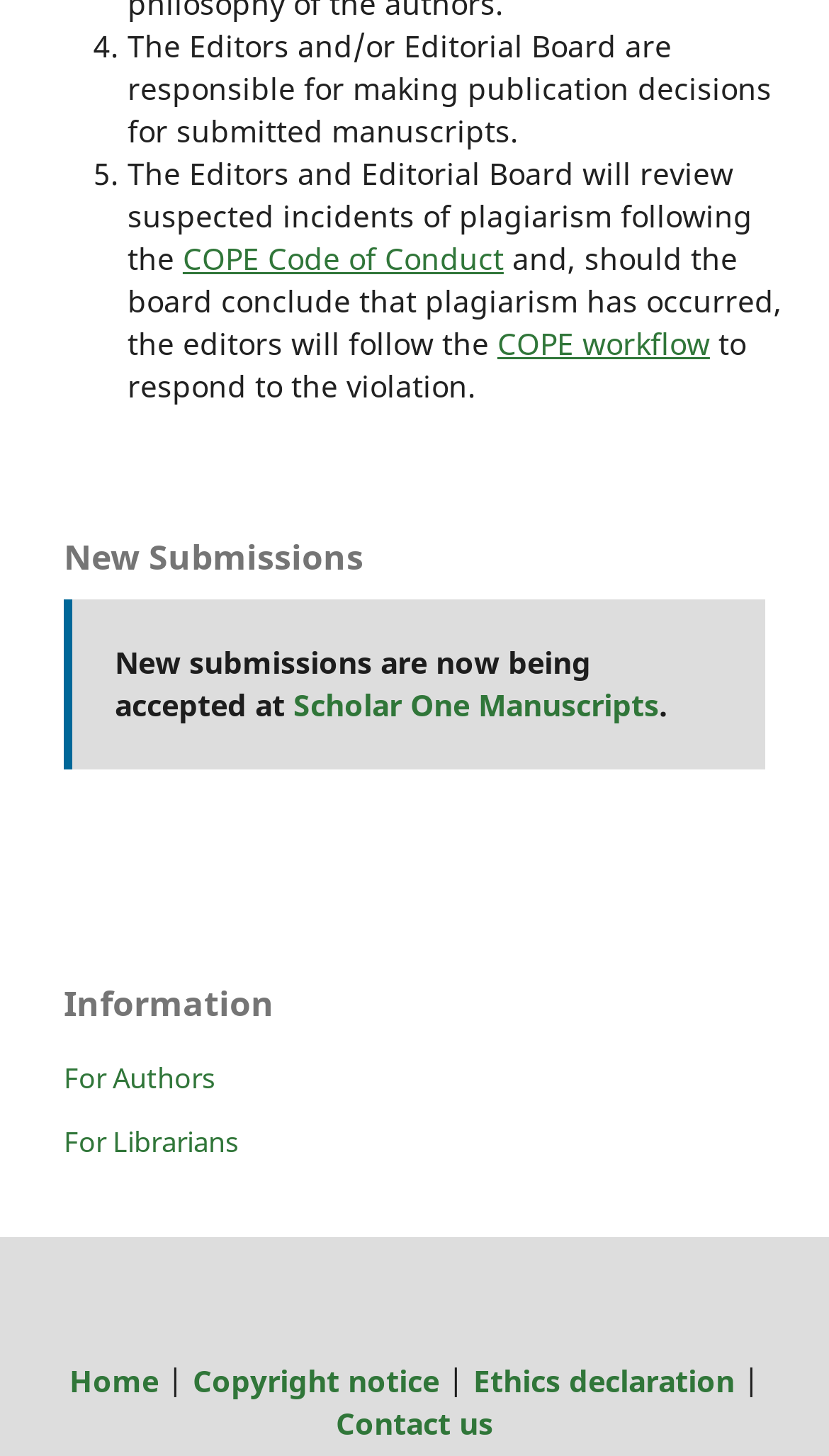Please identify the bounding box coordinates of the clickable element to fulfill the following instruction: "Click on 'COPE Code of Conduct'". The coordinates should be four float numbers between 0 and 1, i.e., [left, top, right, bottom].

[0.22, 0.164, 0.608, 0.192]